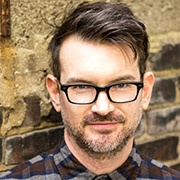Capture every detail in the image and describe it fully.

This image features Ken Urban, an accomplished playwright associated with MIT. Urban is known for his insightful contributions to theater, particularly in exploring themes related to science and the human experience. The photo captures him with a thoughtful expression, showcasing his distinctive style—featuring glasses and a casual checkered shirt. His work often emphasizes the importance of empathy and understanding diverse perspectives, reflecting his belief that effective storytelling requires a deep connection to varied human experiences. Urban’s engagement with both the arts and academic dialogue makes him a significant figure in contemporary theater.